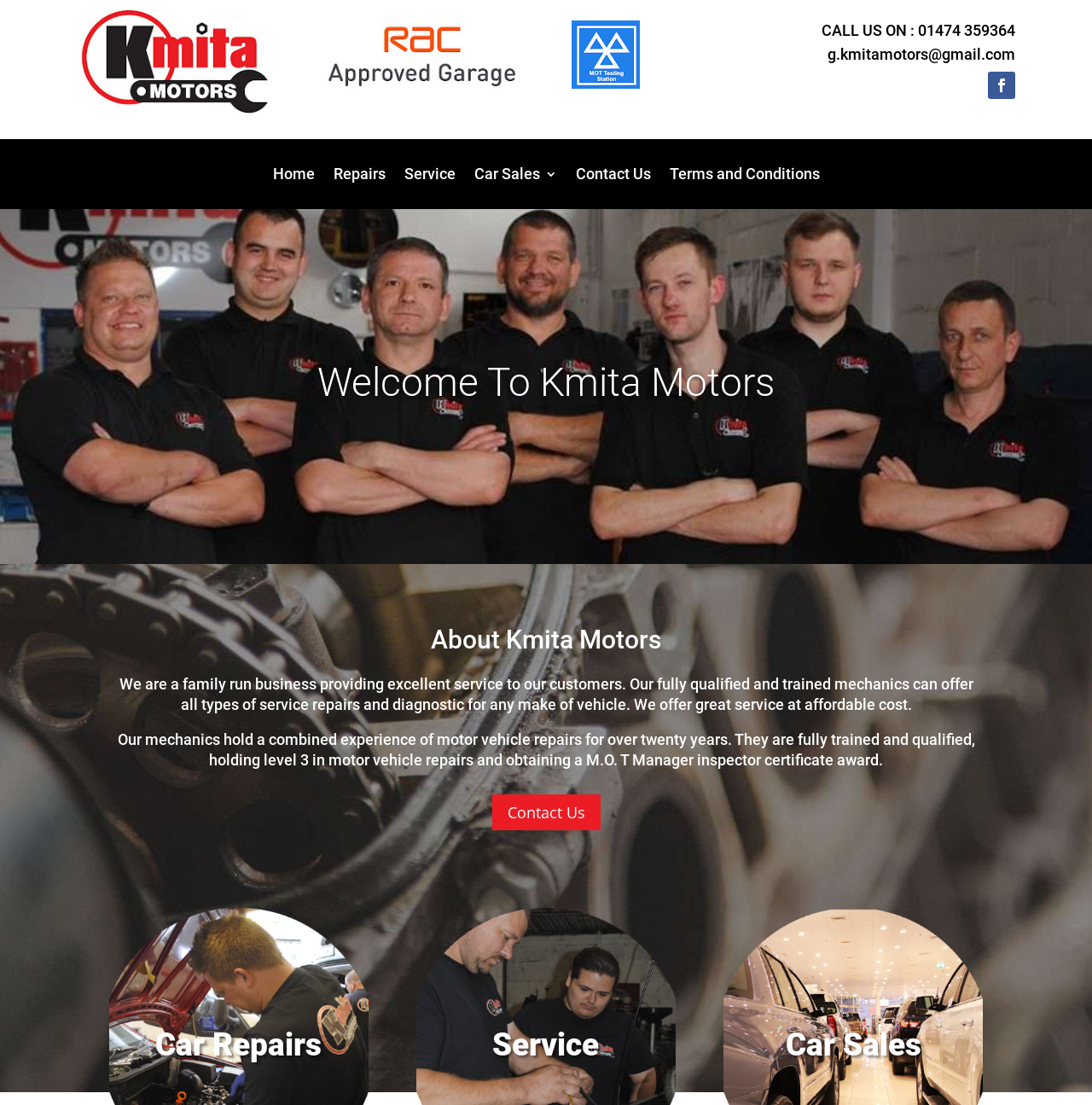Please locate the bounding box coordinates of the element that should be clicked to complete the given instruction: "Click the 'Contact Us' link".

[0.527, 0.152, 0.596, 0.169]